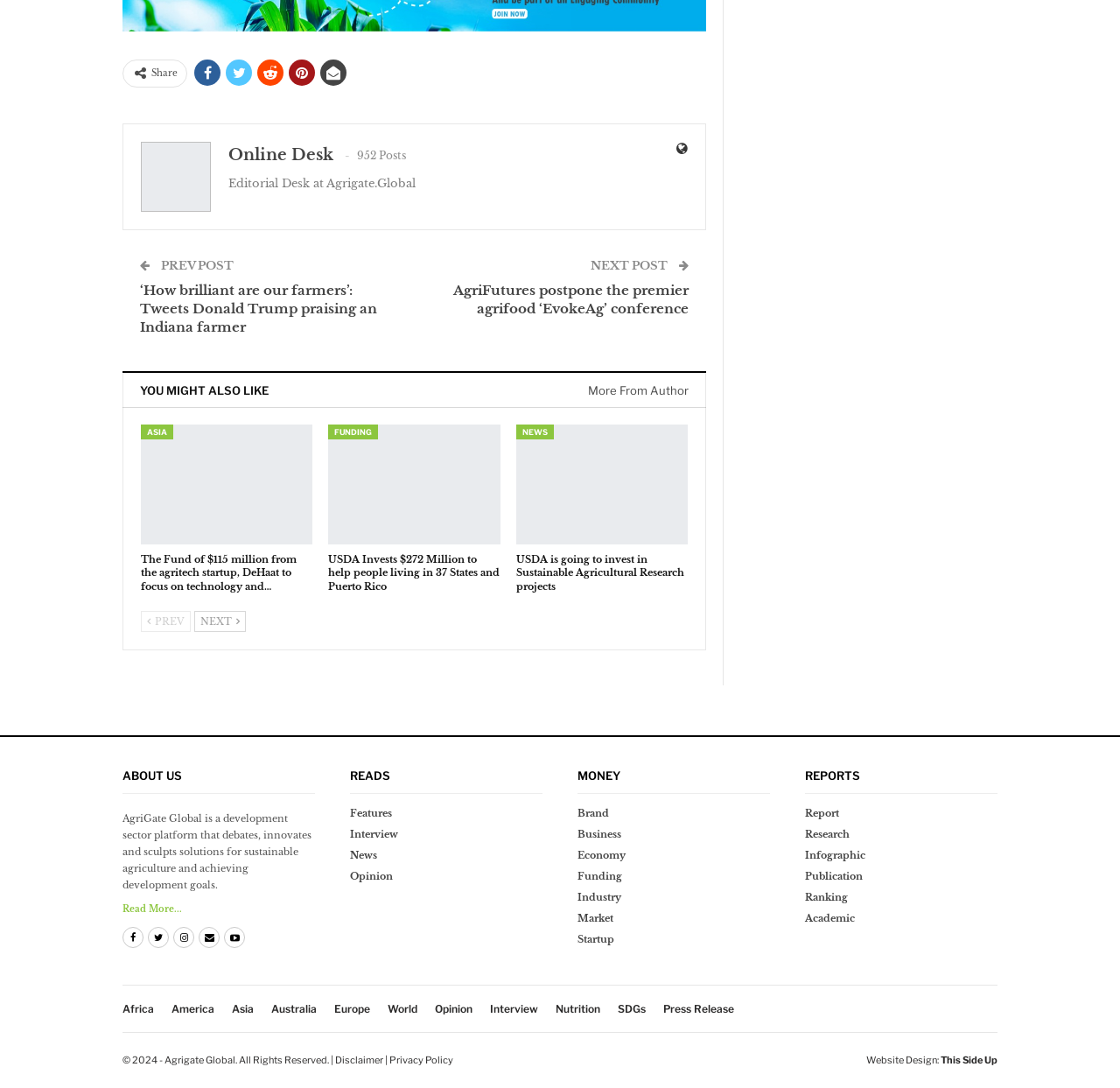Identify the bounding box coordinates for the region of the element that should be clicked to carry out the instruction: "View post details". The bounding box coordinates should be four float numbers between 0 and 1, i.e., [left, top, right, bottom].

None